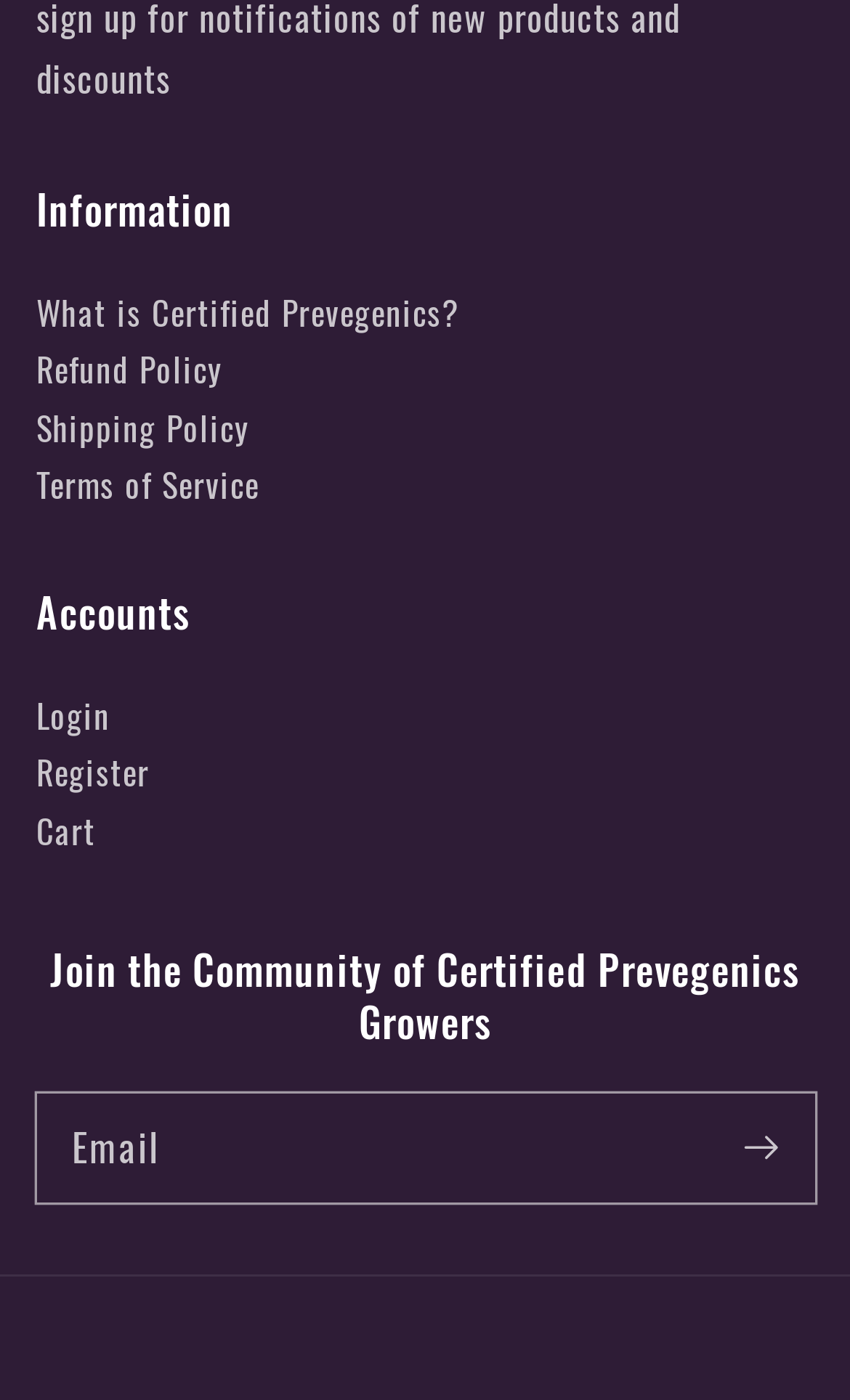Find the bounding box coordinates for the area that should be clicked to accomplish the instruction: "View terms of service".

[0.042, 0.326, 0.958, 0.367]